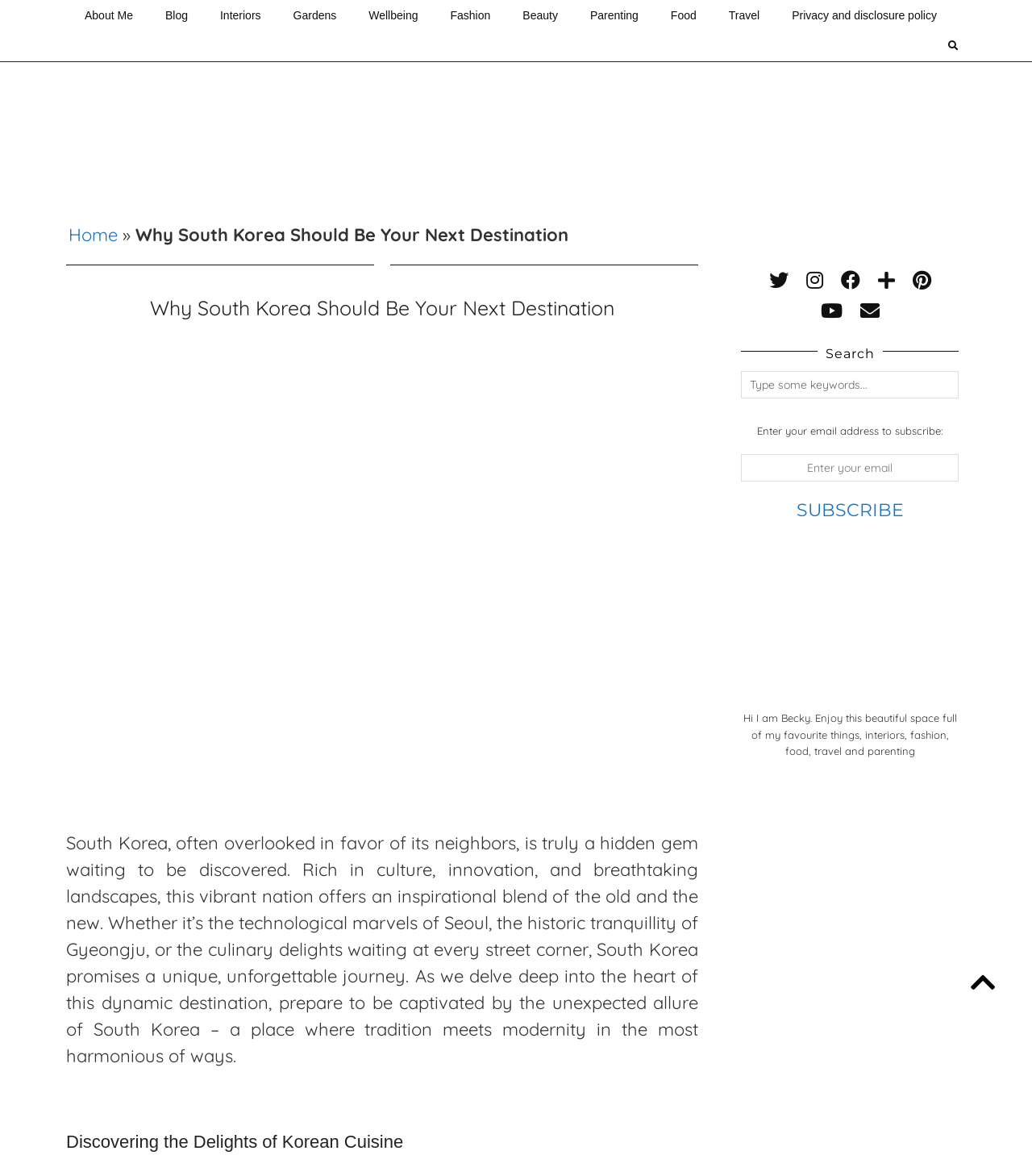Find and indicate the bounding box coordinates of the region you should select to follow the given instruction: "Become a Veste Coach".

None